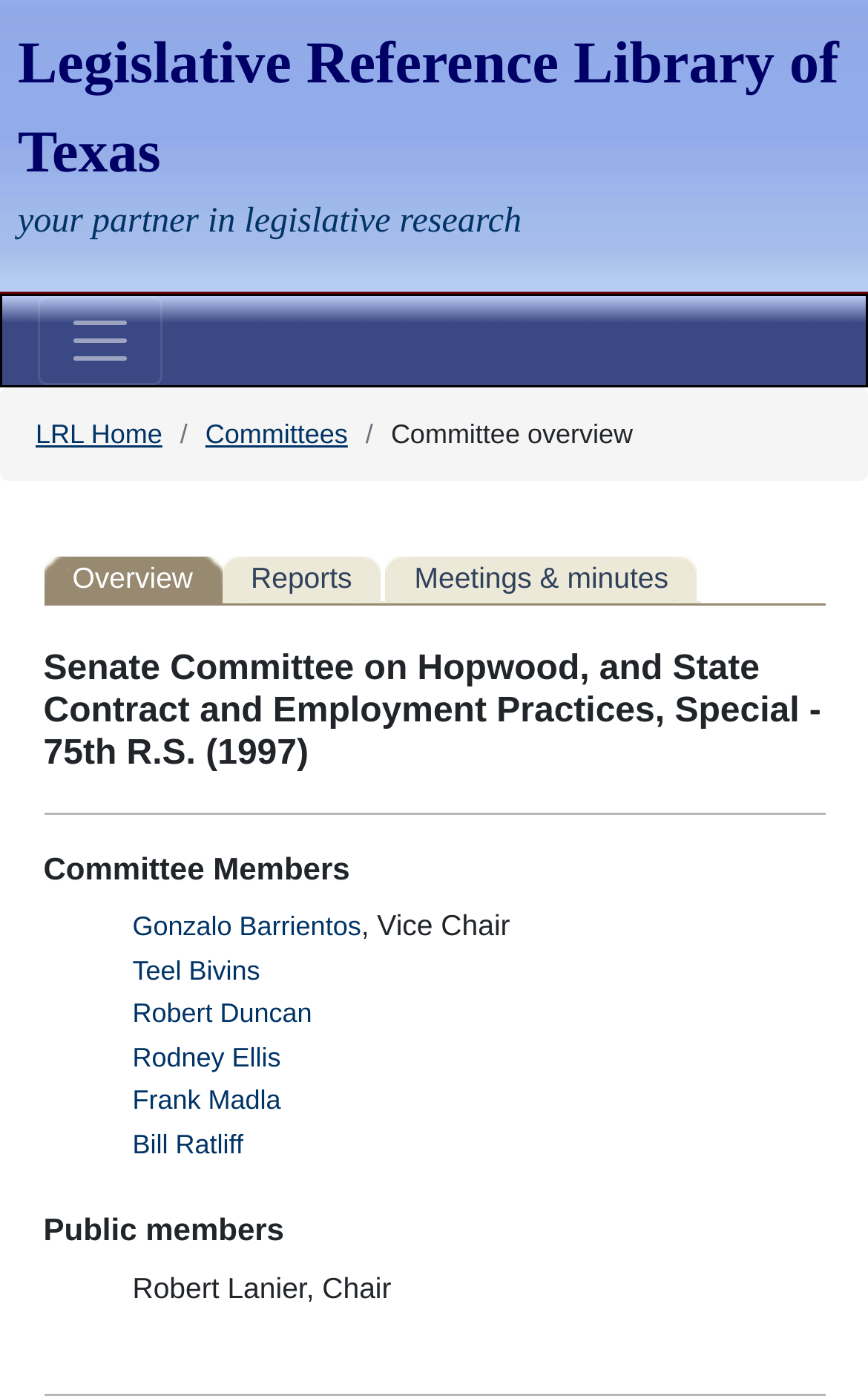Determine the bounding box coordinates of the clickable element necessary to fulfill the instruction: "Go to LRL Home". Provide the coordinates as four float numbers within the 0 to 1 range, i.e., [left, top, right, bottom].

[0.041, 0.3, 0.187, 0.322]